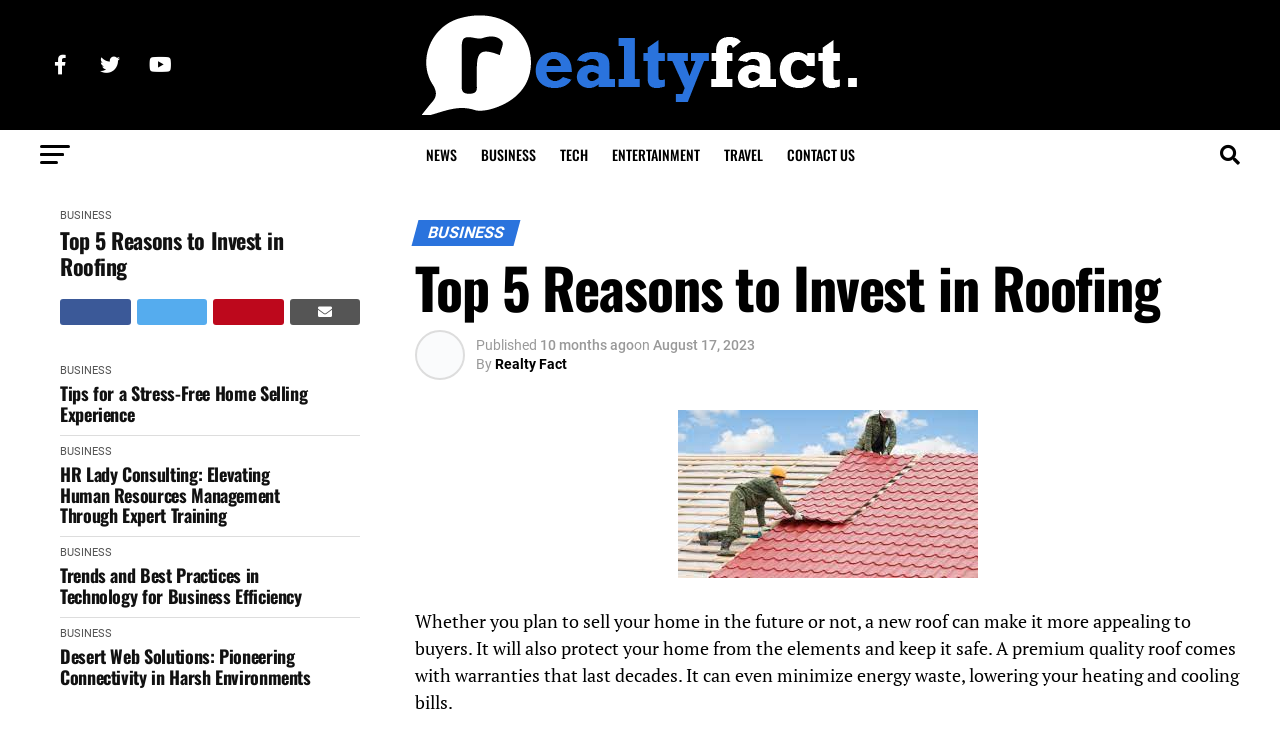Point out the bounding box coordinates of the section to click in order to follow this instruction: "Read the article Top 5 Reasons to Invest in Roofing".

[0.047, 0.313, 0.25, 0.382]